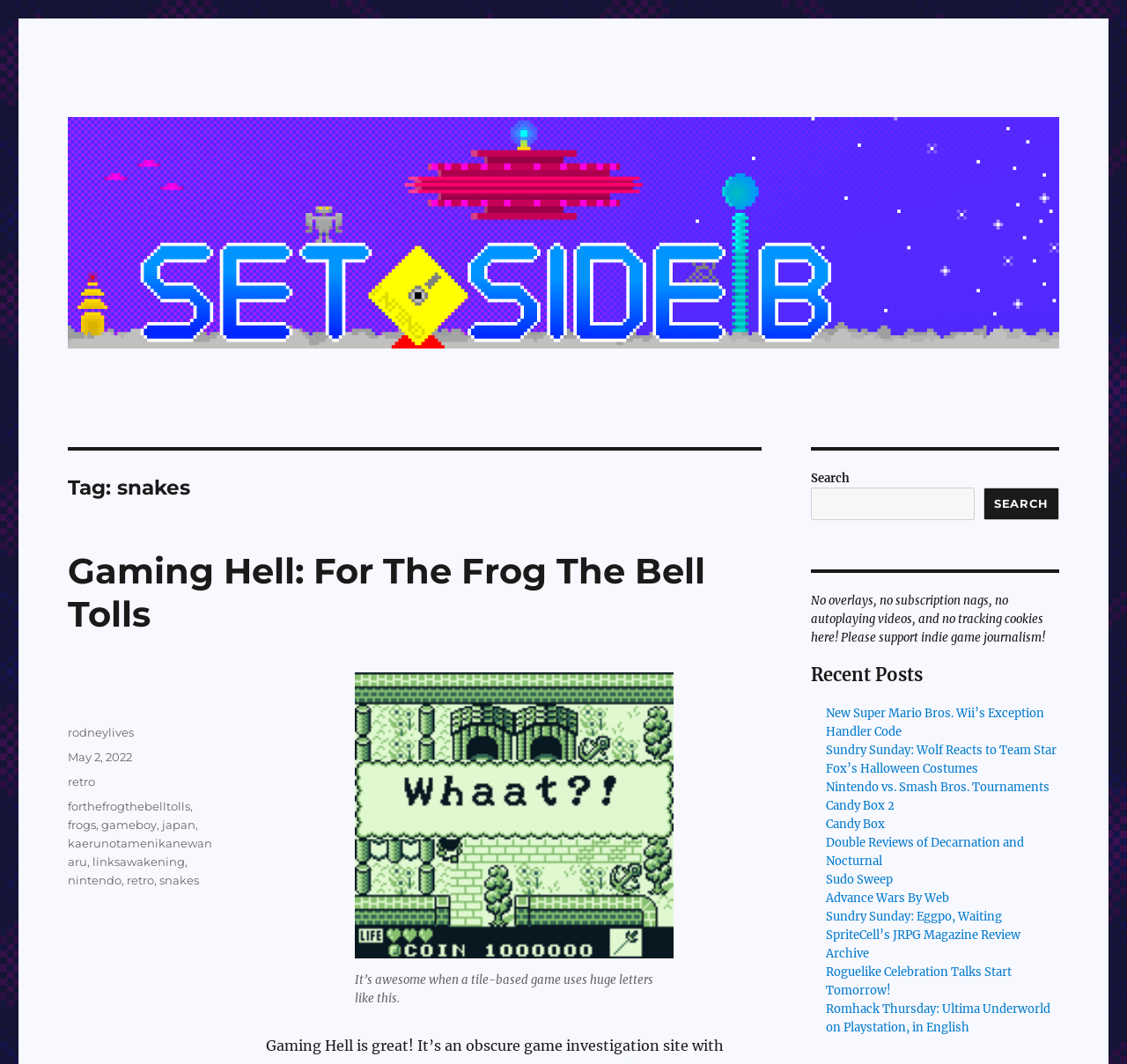What is the title of the current article?
Please provide a single word or phrase based on the screenshot.

Gaming Hell: For The Frog The Bell Tolls